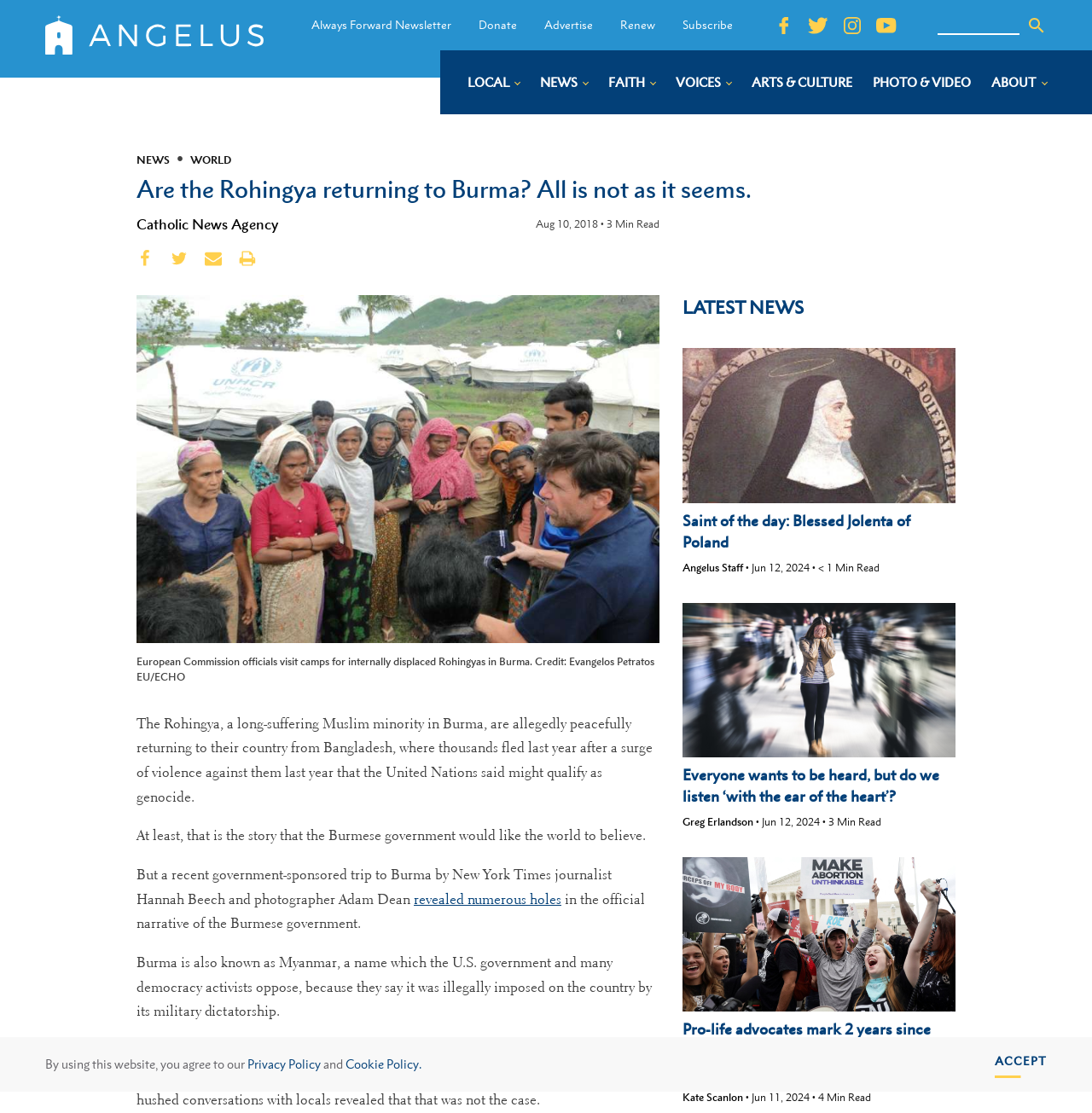Pinpoint the bounding box coordinates of the clickable element needed to complete the instruction: "Visit the local news page". The coordinates should be provided as four float numbers between 0 and 1: [left, top, right, bottom].

[0.428, 0.066, 0.476, 0.084]